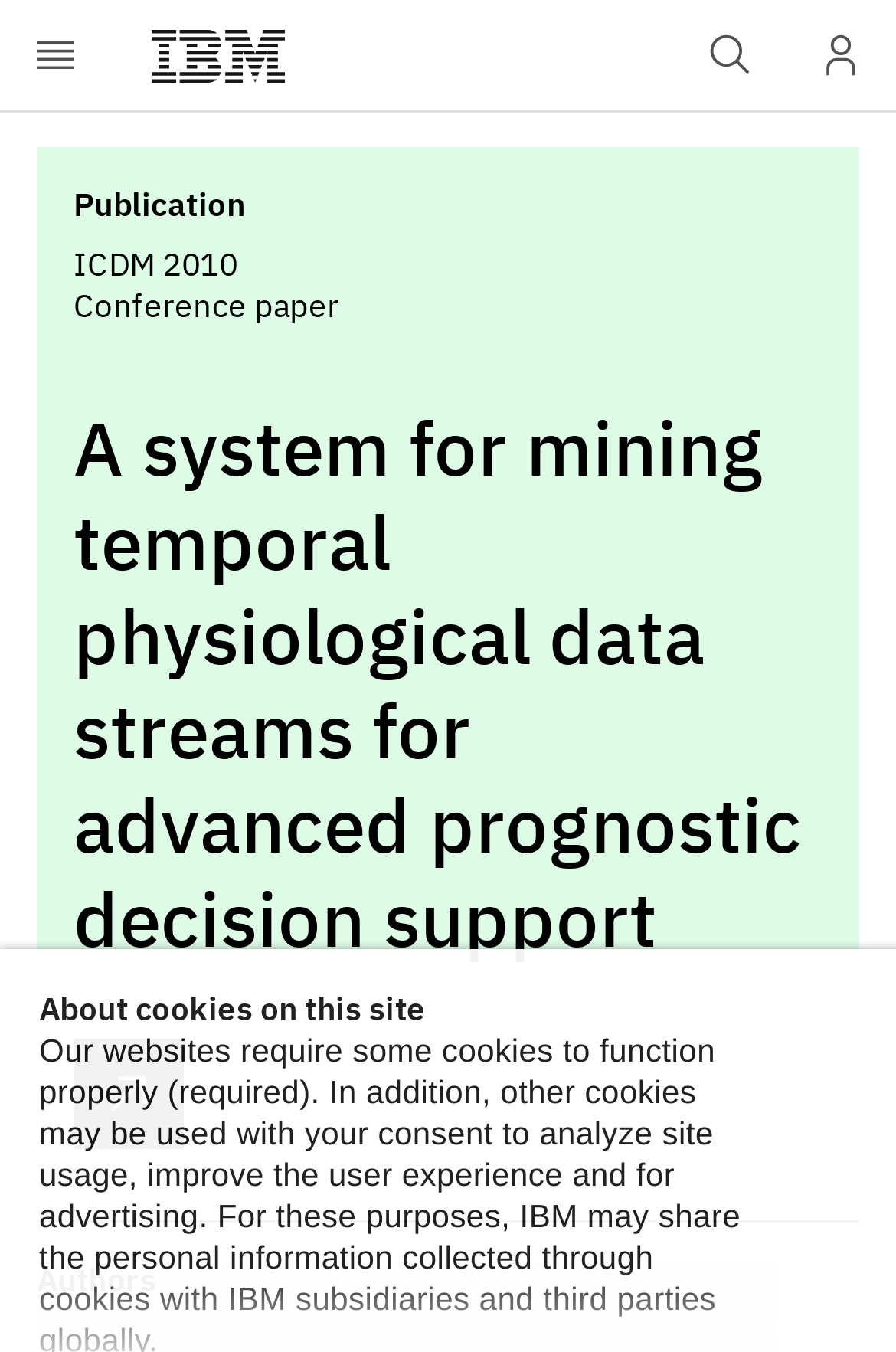What is the logo on the top left corner?
Based on the image, provide a one-word or brief-phrase response.

IBM logo